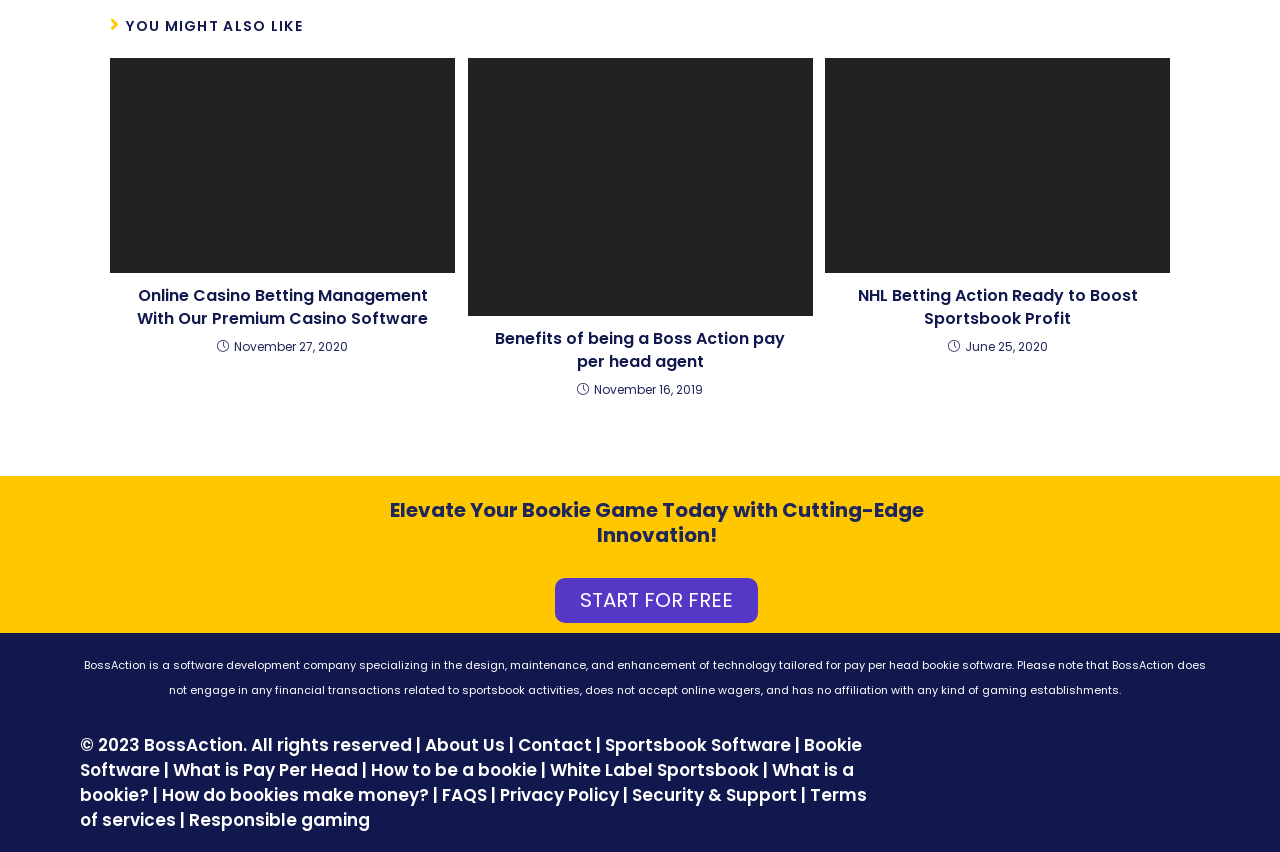What is the date of the article 'NHL Betting Action Ready to Boost Sportsbook Profit'?
Could you answer the question with a detailed and thorough explanation?

The date of the article 'NHL Betting Action Ready to Boost Sportsbook Profit' is June 25, 2020, as indicated by the time element associated with the article.